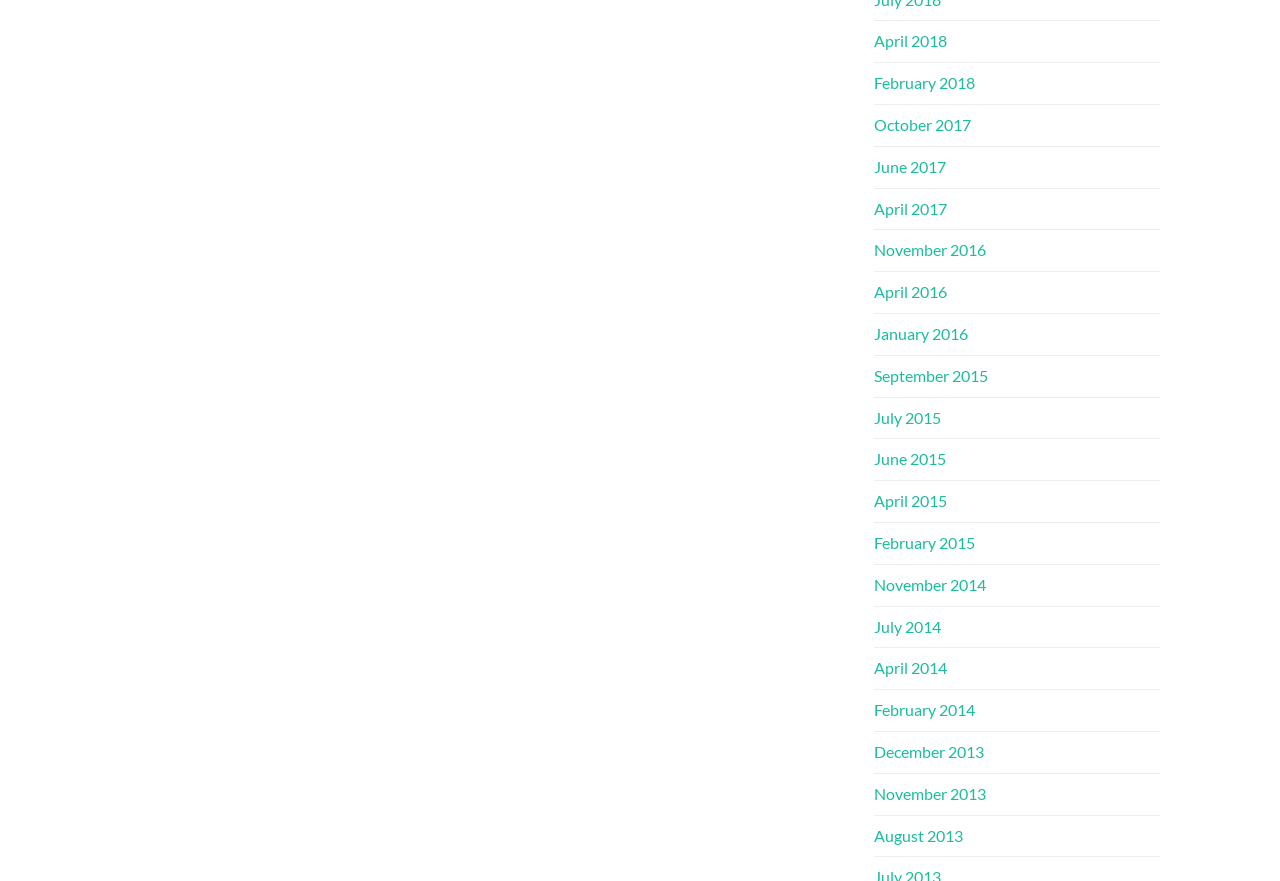What is the earliest month listed?
Based on the image, please offer an in-depth response to the question.

I looked at the list of links on the webpage and found the earliest month listed, which is December 2013.